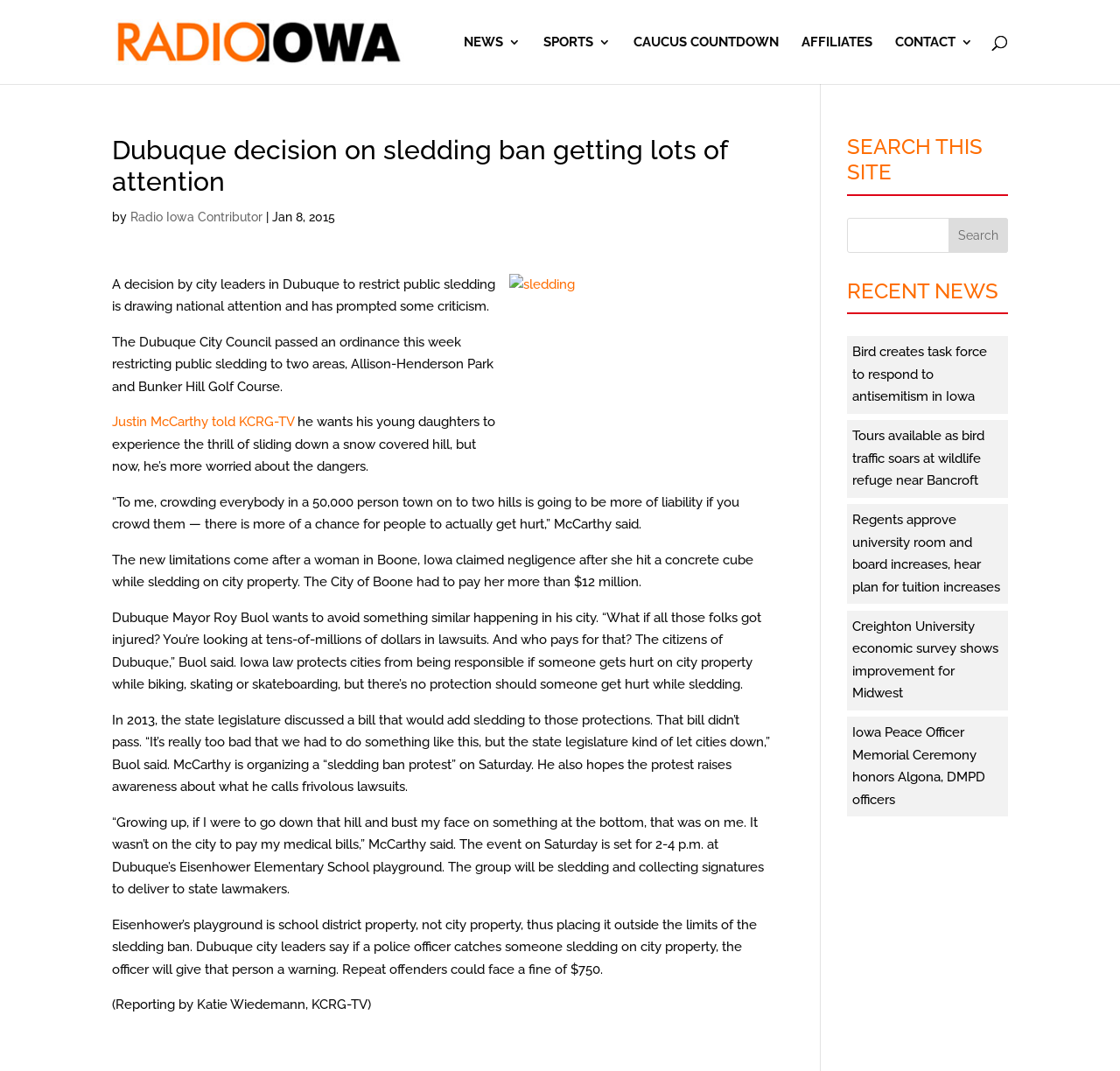Please identify the bounding box coordinates of the clickable element to fulfill the following instruction: "Visit Radio Iowa homepage". The coordinates should be four float numbers between 0 and 1, i.e., [left, top, right, bottom].

[0.103, 0.031, 0.347, 0.046]